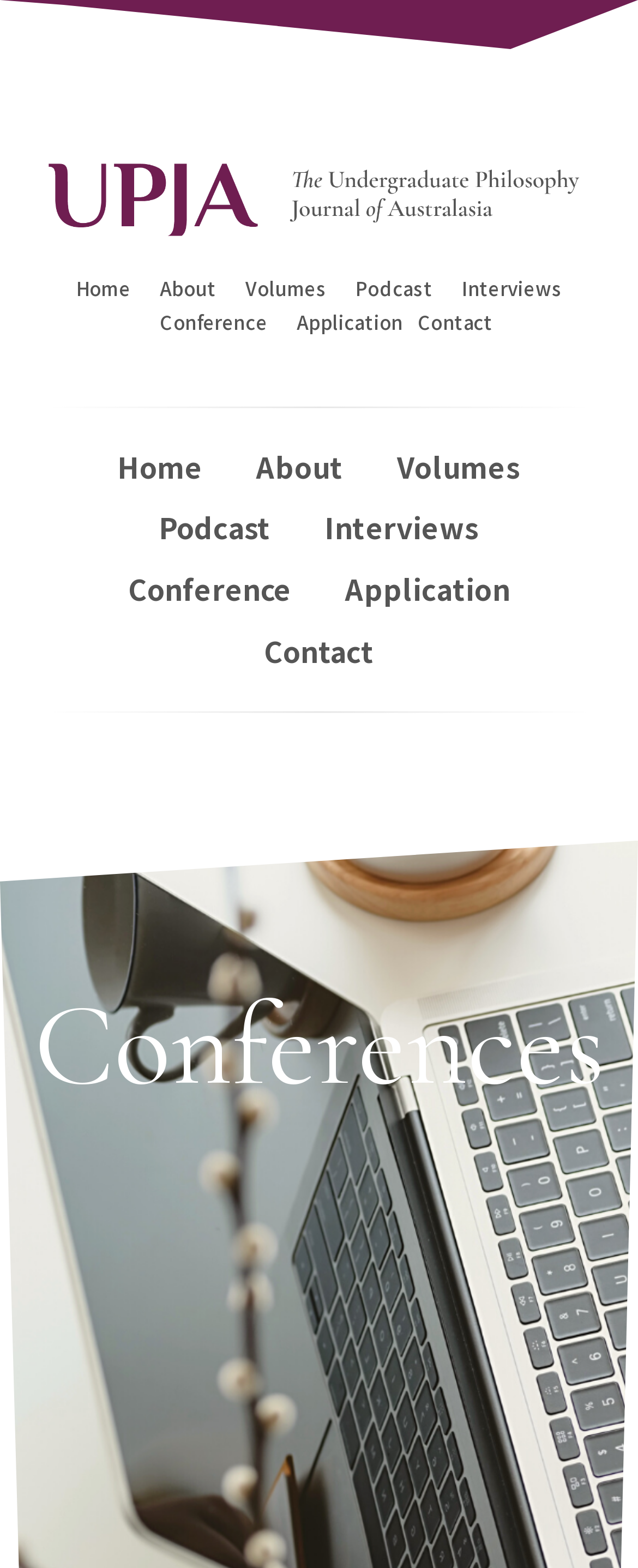How many times does the link 'Home' appear?
Kindly offer a detailed explanation using the data available in the image.

The link 'Home' appears twice on the webpage, once in the main navigation links and again in the secondary navigation links below.